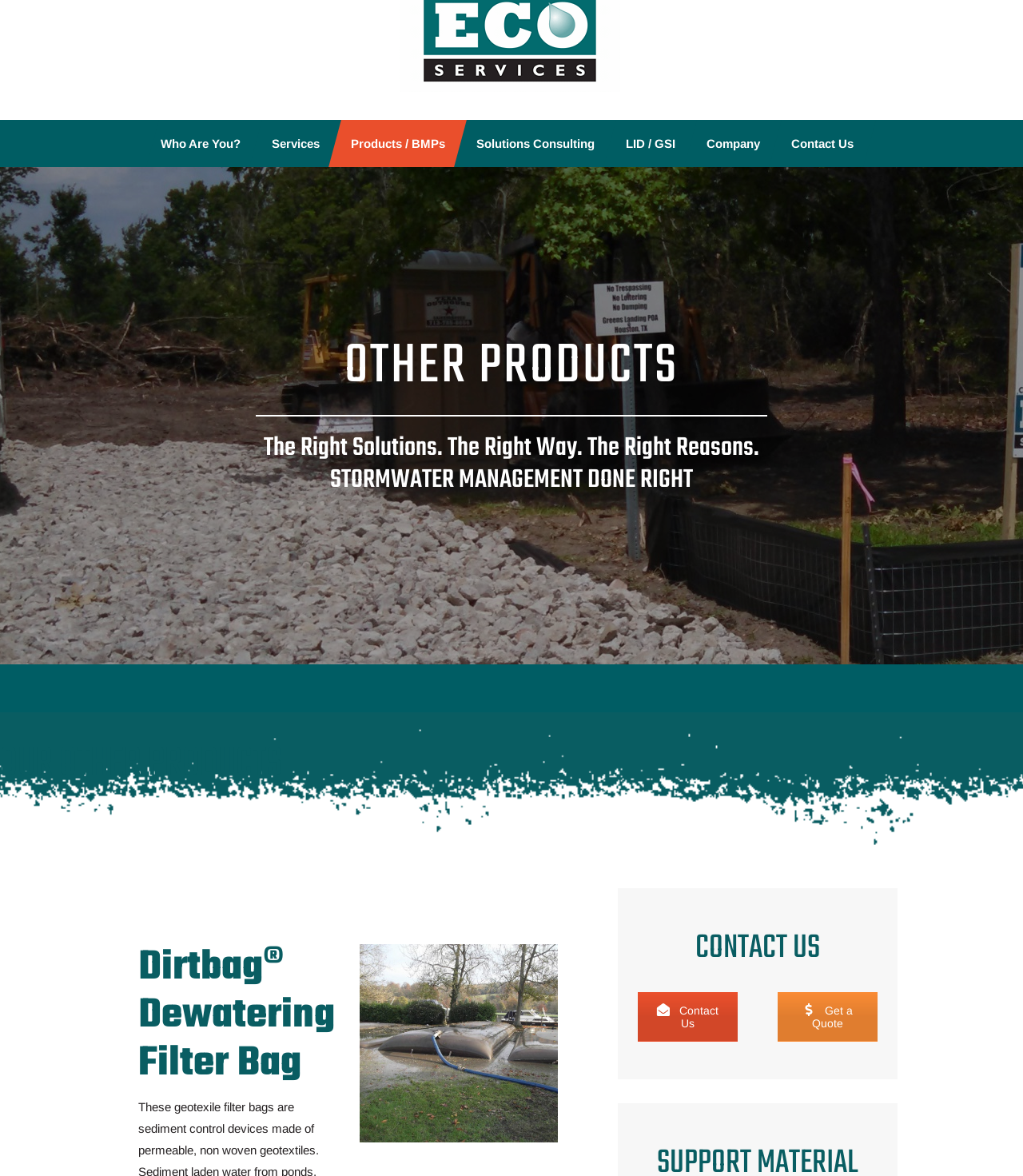Could you indicate the bounding box coordinates of the region to click in order to complete this instruction: "Get a quote".

[0.036, 0.007, 0.135, 0.028]